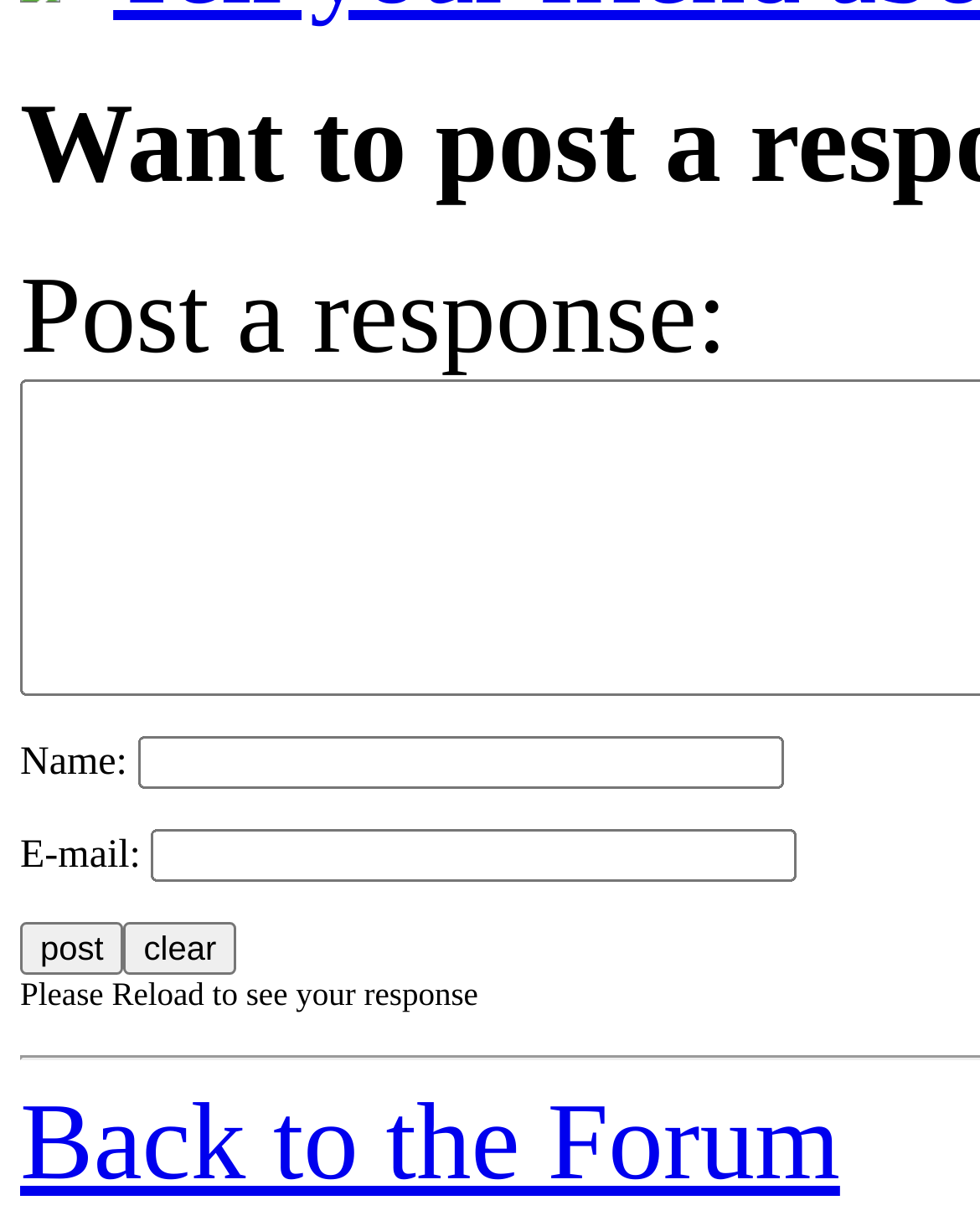Respond to the question with just a single word or phrase: 
Is an email address required to post a response?

No